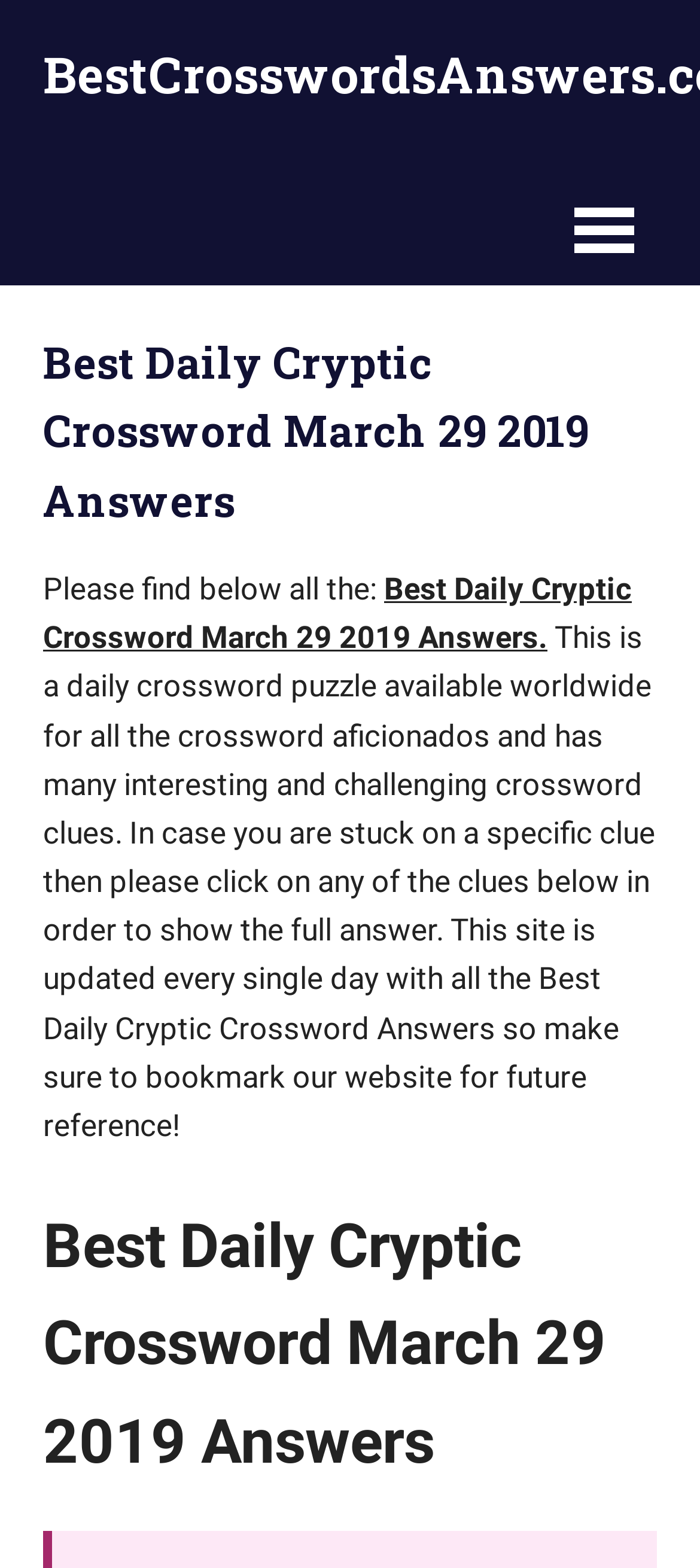Who is the target audience for this website?
Provide a concise answer using a single word or phrase based on the image.

Crossword aficionados